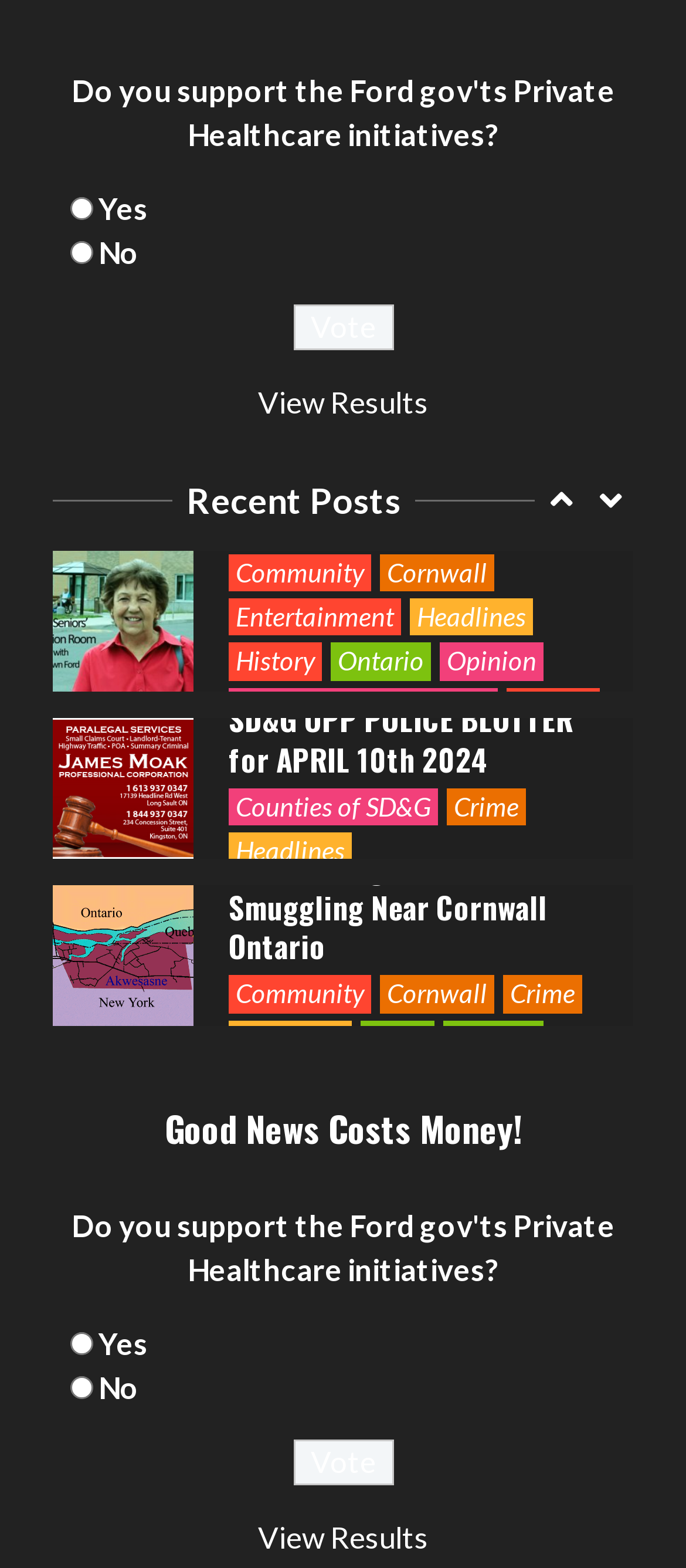Pinpoint the bounding box coordinates of the clickable area needed to execute the instruction: "Vote". The coordinates should be specified as four float numbers between 0 and 1, i.e., [left, top, right, bottom].

[0.427, 0.194, 0.573, 0.223]